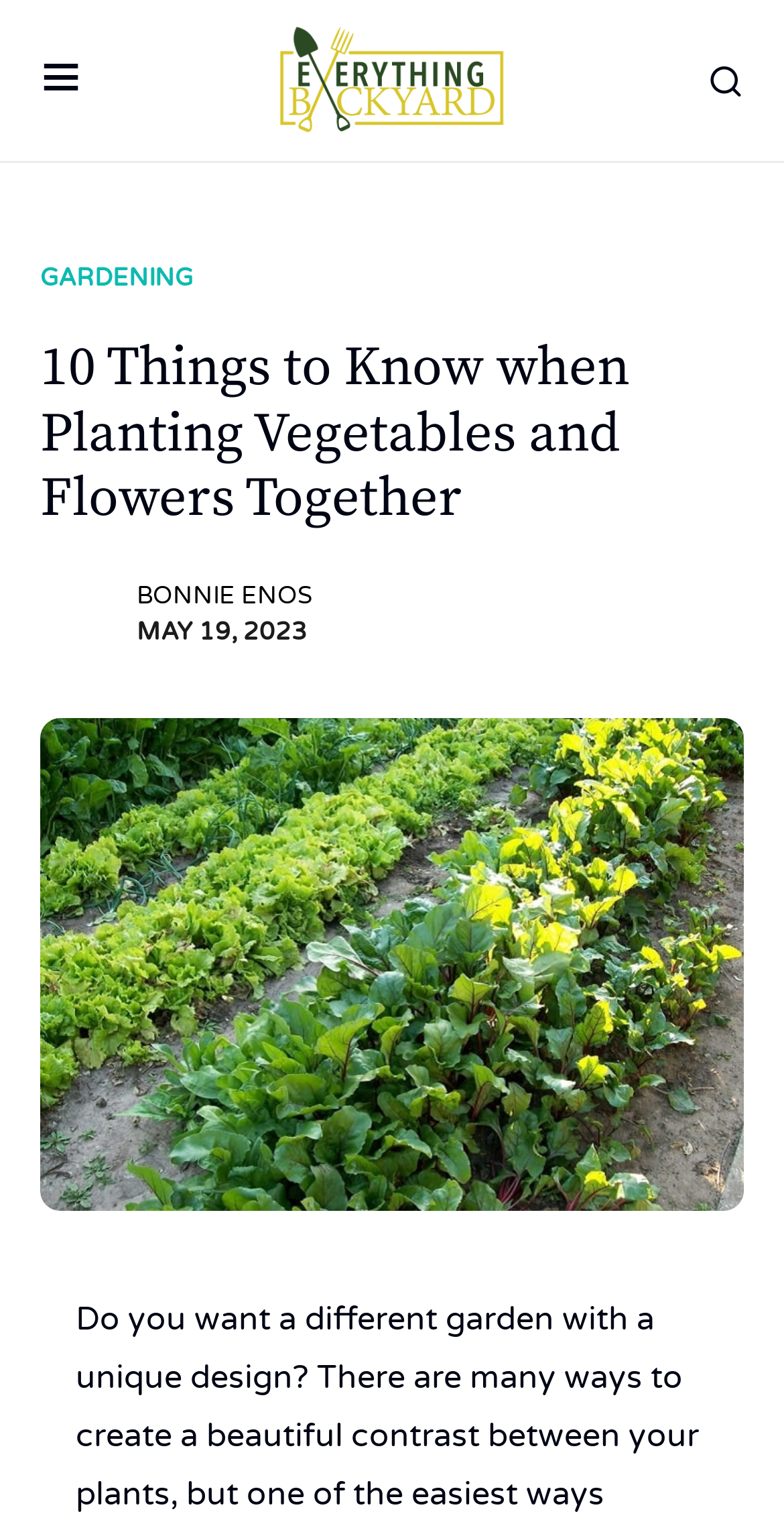Identify the bounding box for the described UI element. Provide the coordinates in (top-left x, top-left y, bottom-right x, bottom-right y) format with values ranging from 0 to 1: parent_node: BONNIE ENOS

[0.051, 0.374, 0.154, 0.427]